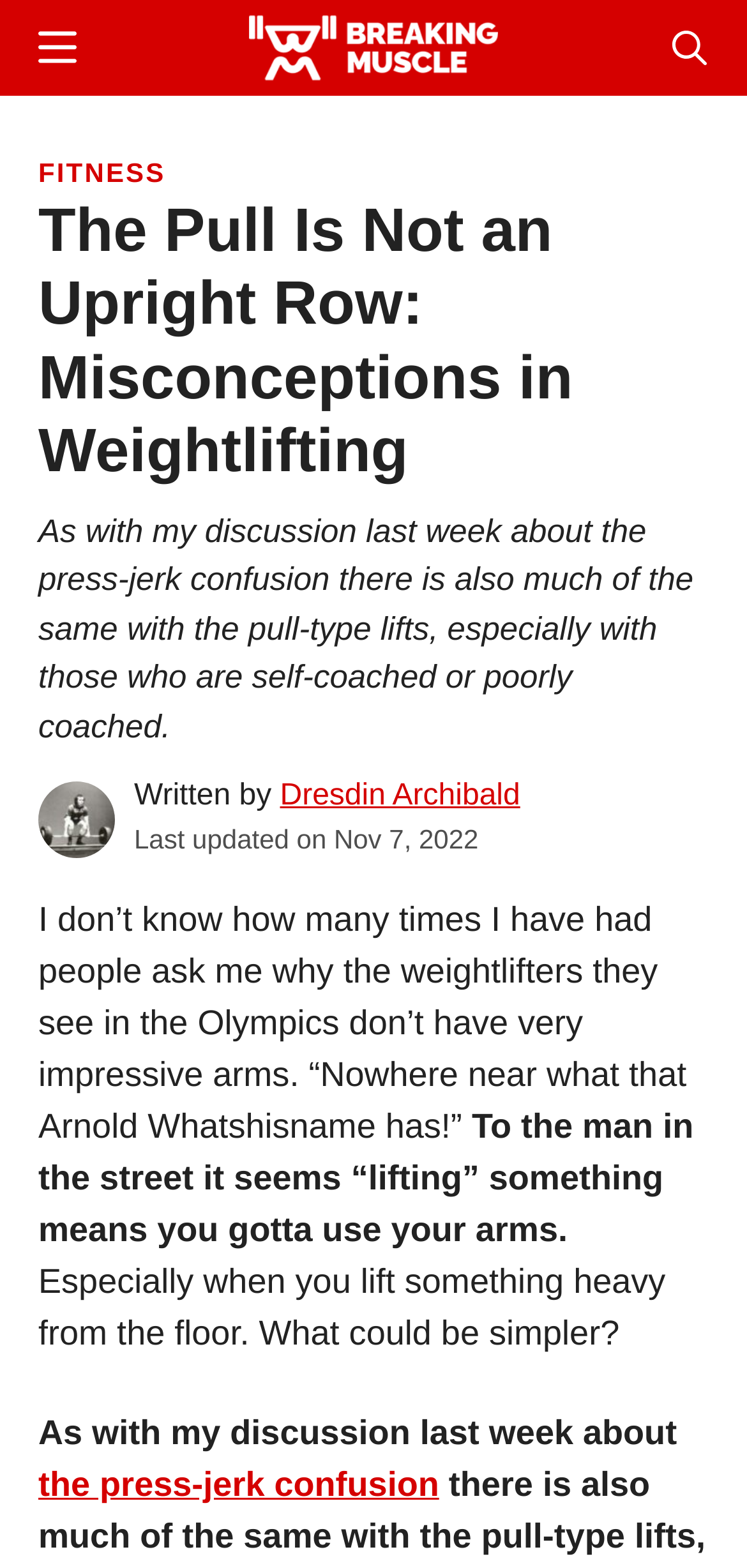Using the information shown in the image, answer the question with as much detail as possible: What is the name of the author of the article?

The author's name can be found in the text 'Written by' followed by the link 'Dresdin Archibald'.